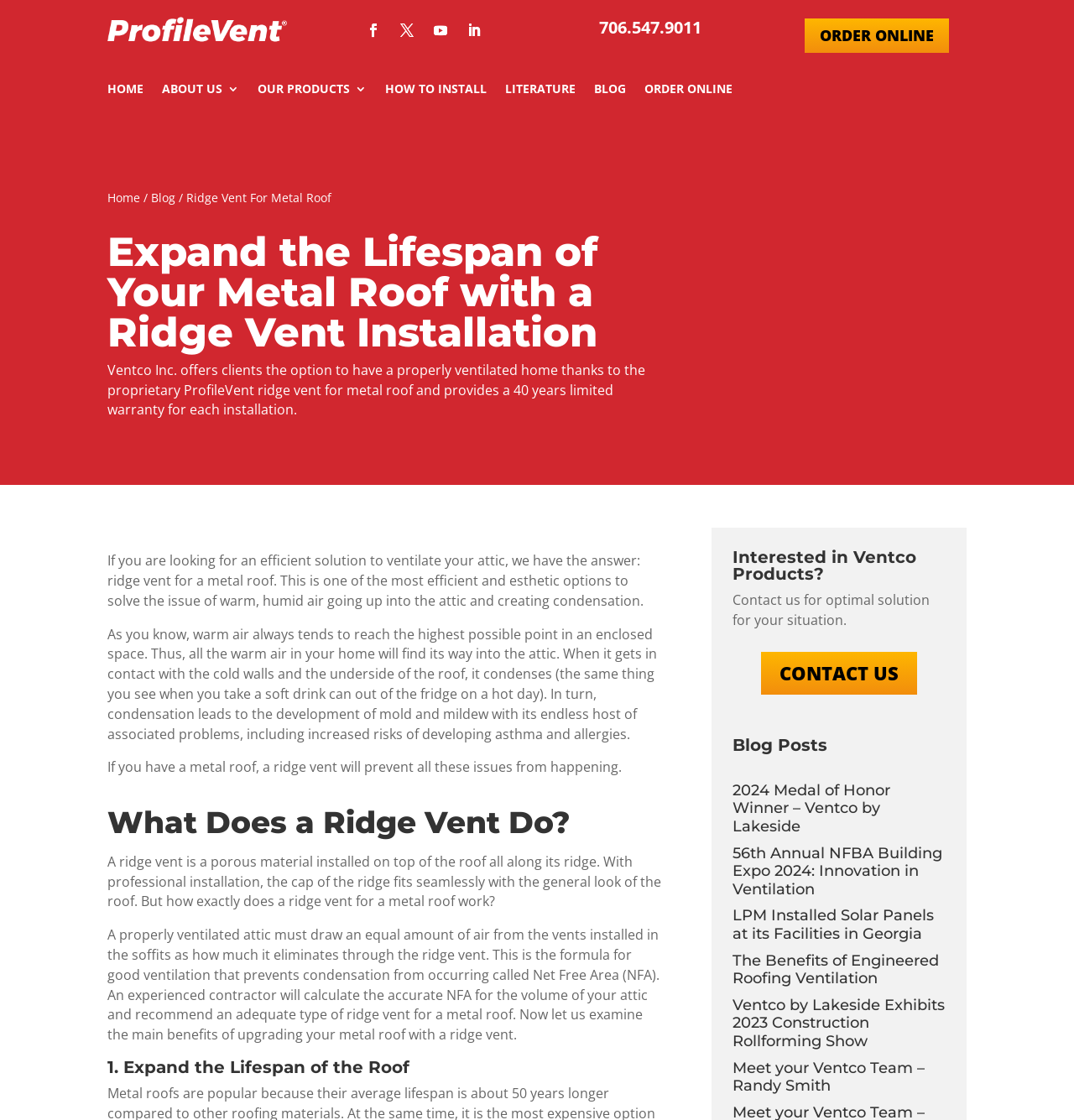Please locate the UI element described by "Follow" and provide its bounding box coordinates.

[0.429, 0.015, 0.454, 0.039]